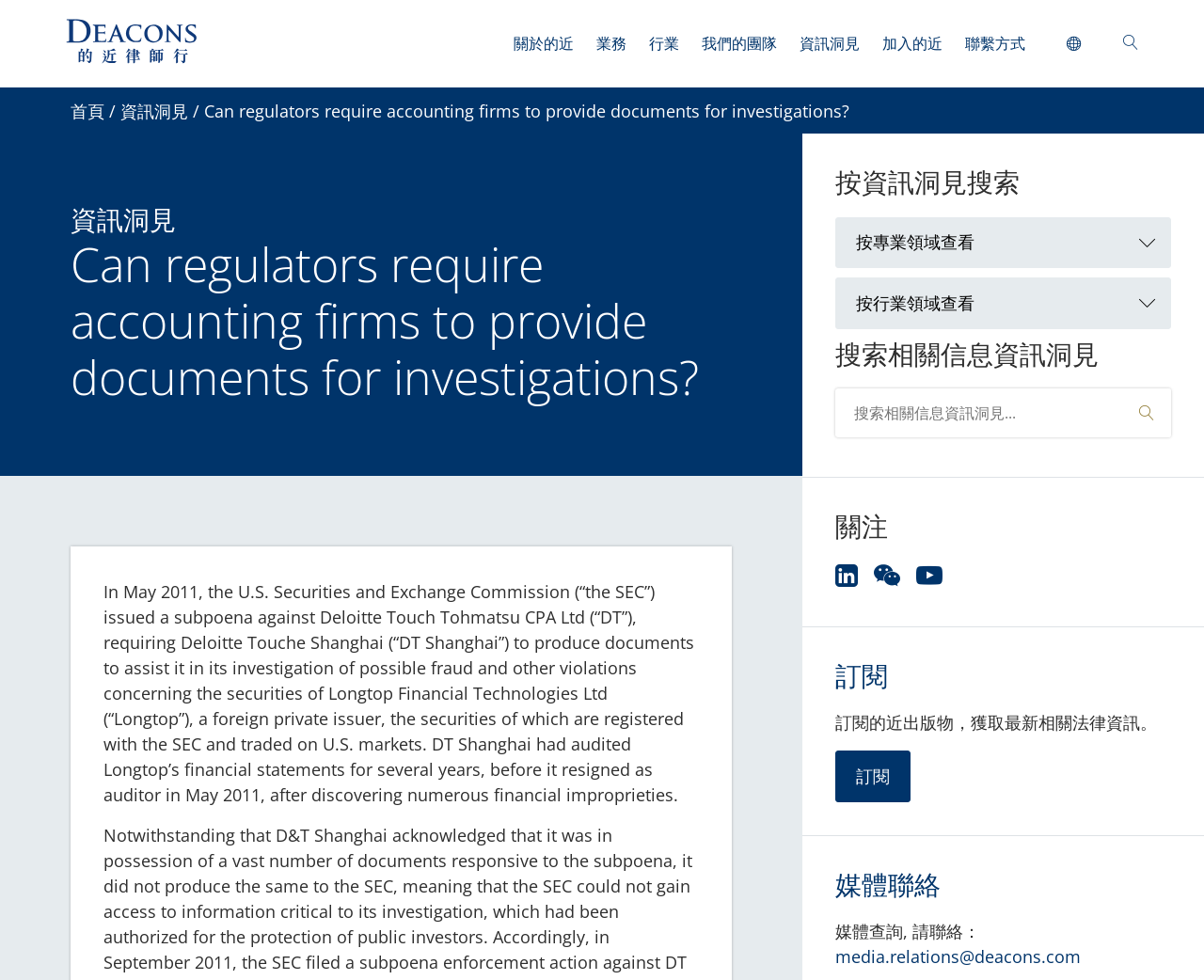Could you find the bounding box coordinates of the clickable area to complete this instruction: "Subscribe to the newsletter"?

[0.694, 0.766, 0.756, 0.818]